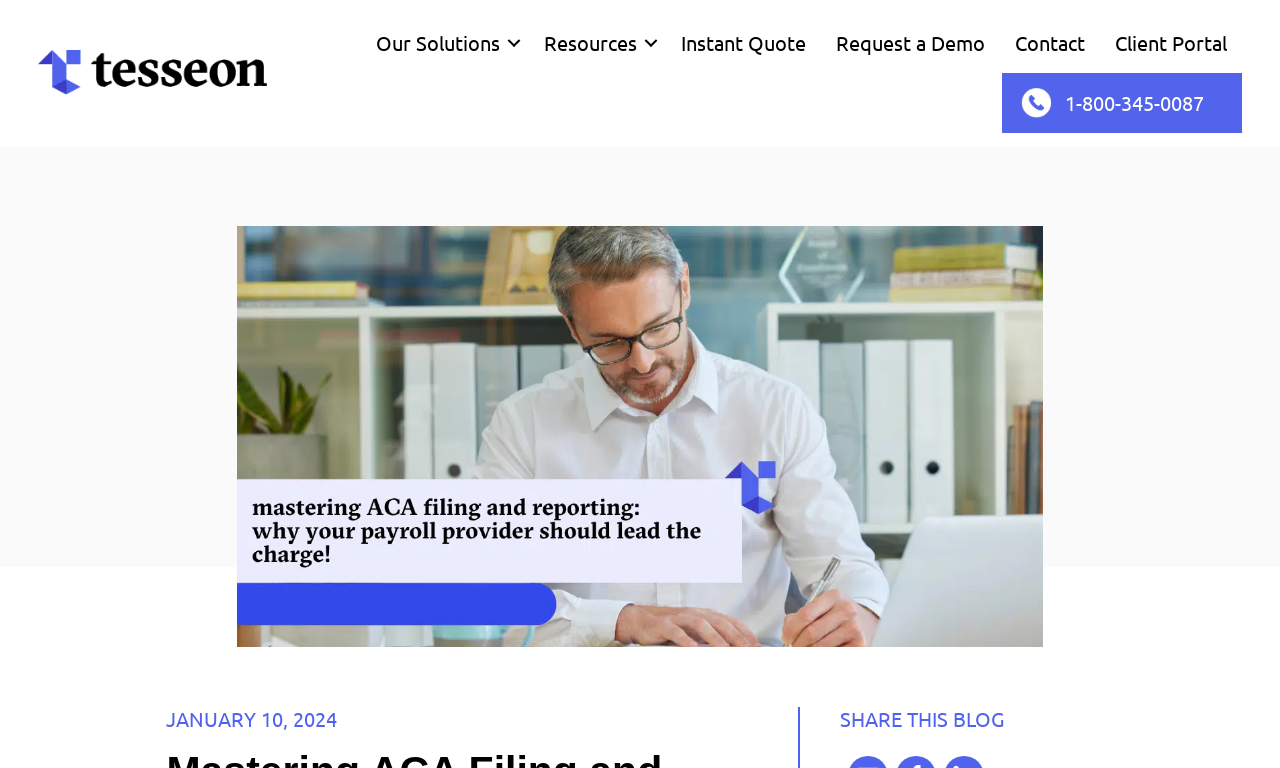Please extract and provide the main headline of the webpage.

Mastering ACA Filing and Reporting: Why Your Payroll Provider Should Lead the Charge!